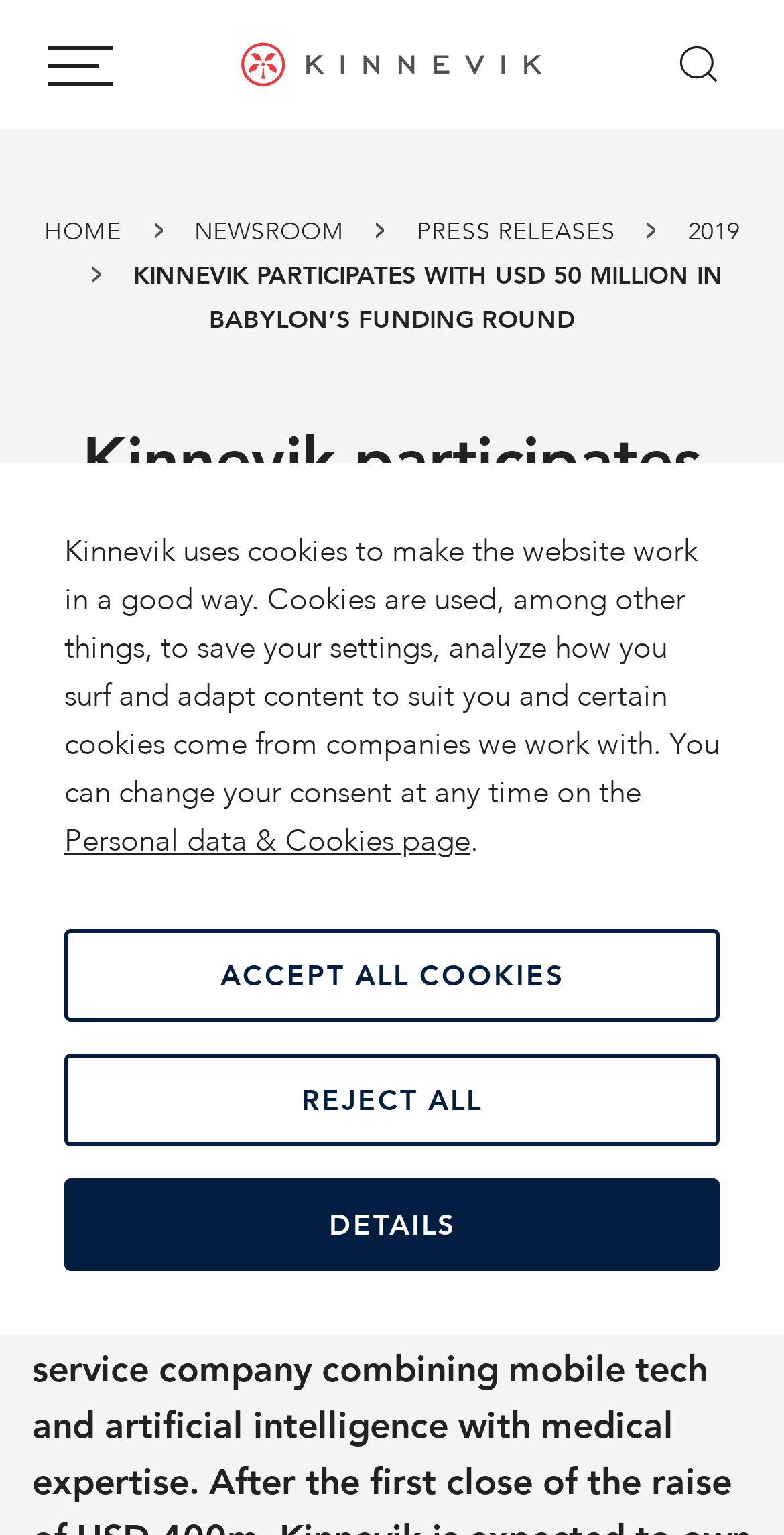Locate the bounding box for the described UI element: "Accept all cookies". Ensure the coordinates are four float numbers between 0 and 1, formatted as [left, top, right, bottom].

[0.082, 0.605, 0.918, 0.666]